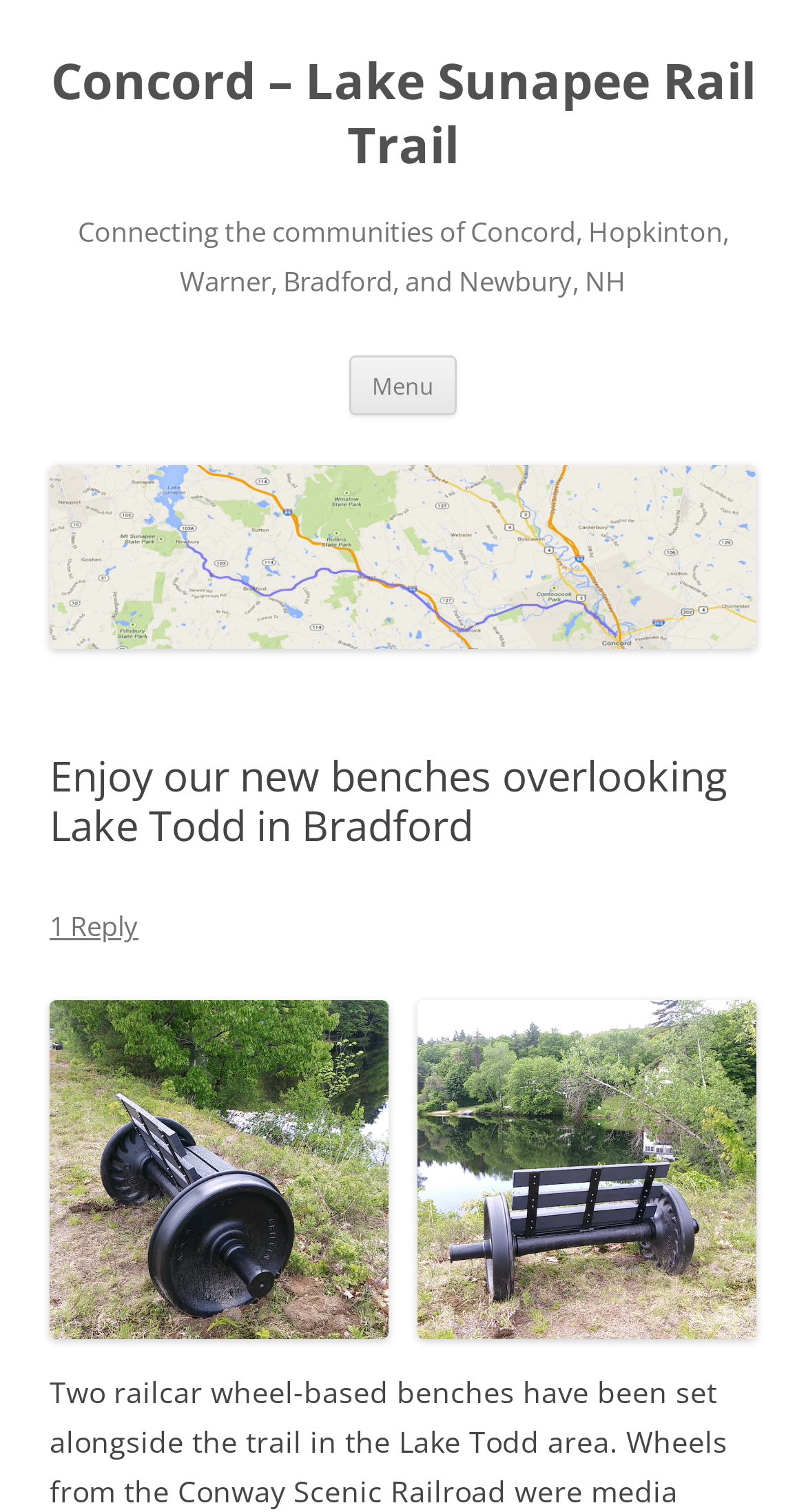Identify and provide the title of the webpage.

Concord – Lake Sunapee Rail Trail